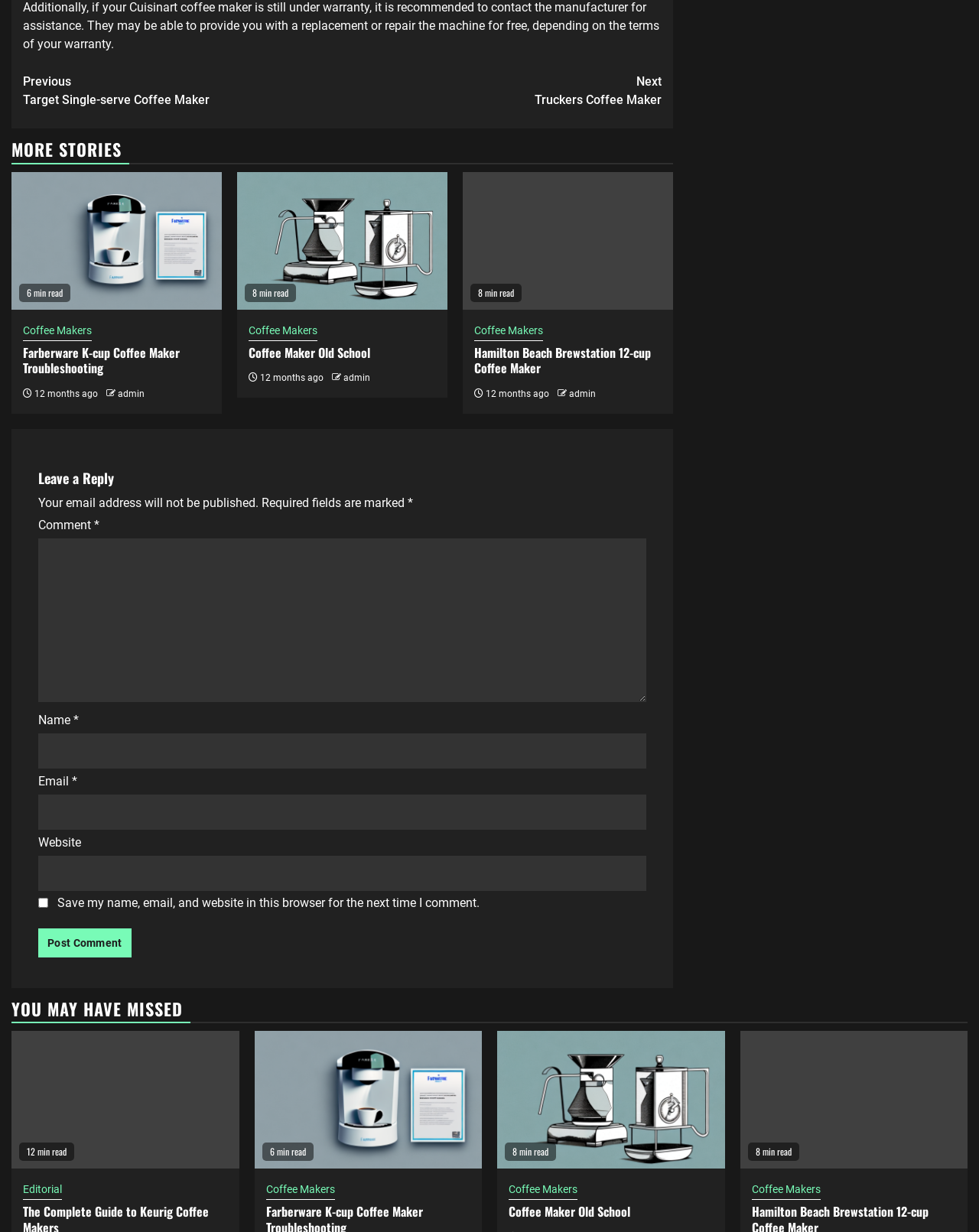Identify the bounding box coordinates for the region of the element that should be clicked to carry out the instruction: "Click on 'Post Comment'". The bounding box coordinates should be four float numbers between 0 and 1, i.e., [left, top, right, bottom].

[0.039, 0.754, 0.134, 0.777]